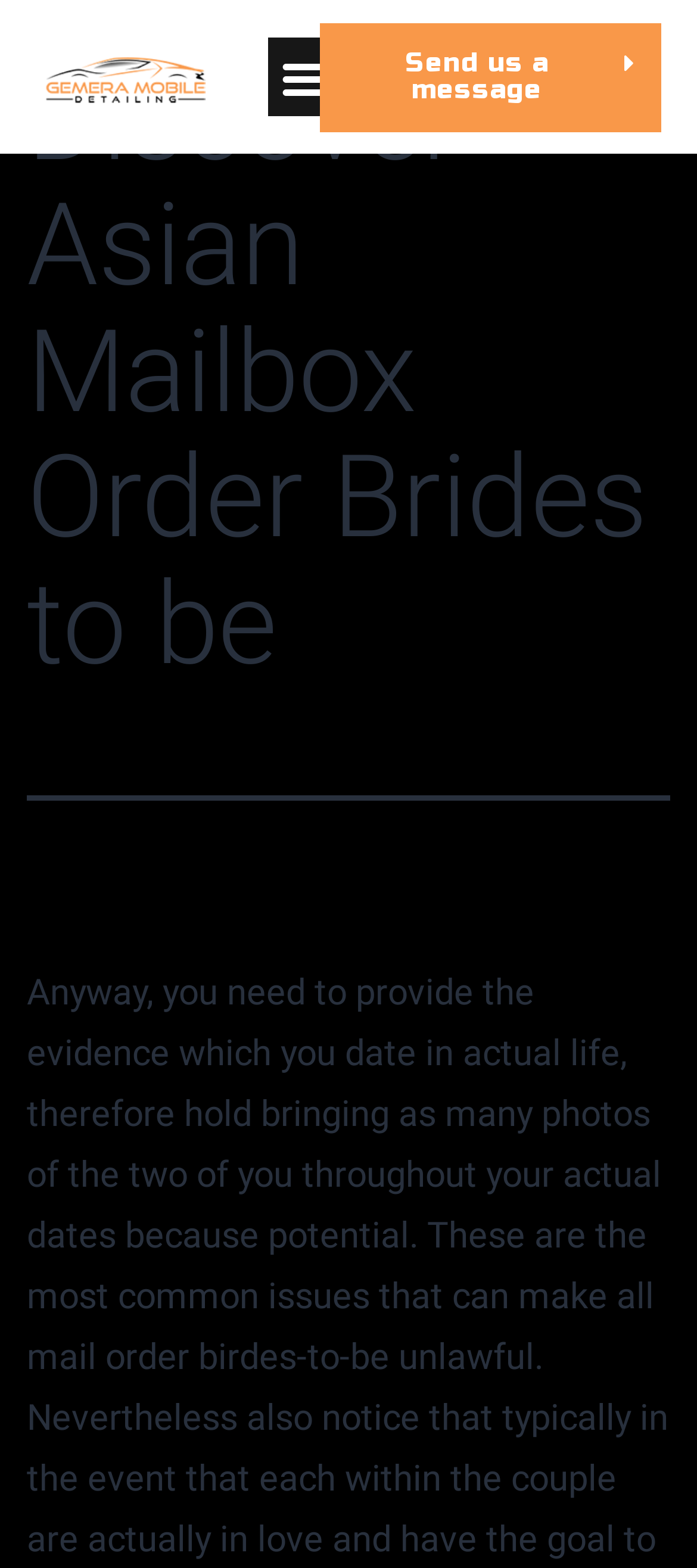Please determine the bounding box coordinates for the element with the description: "Menu".

[0.384, 0.024, 0.496, 0.074]